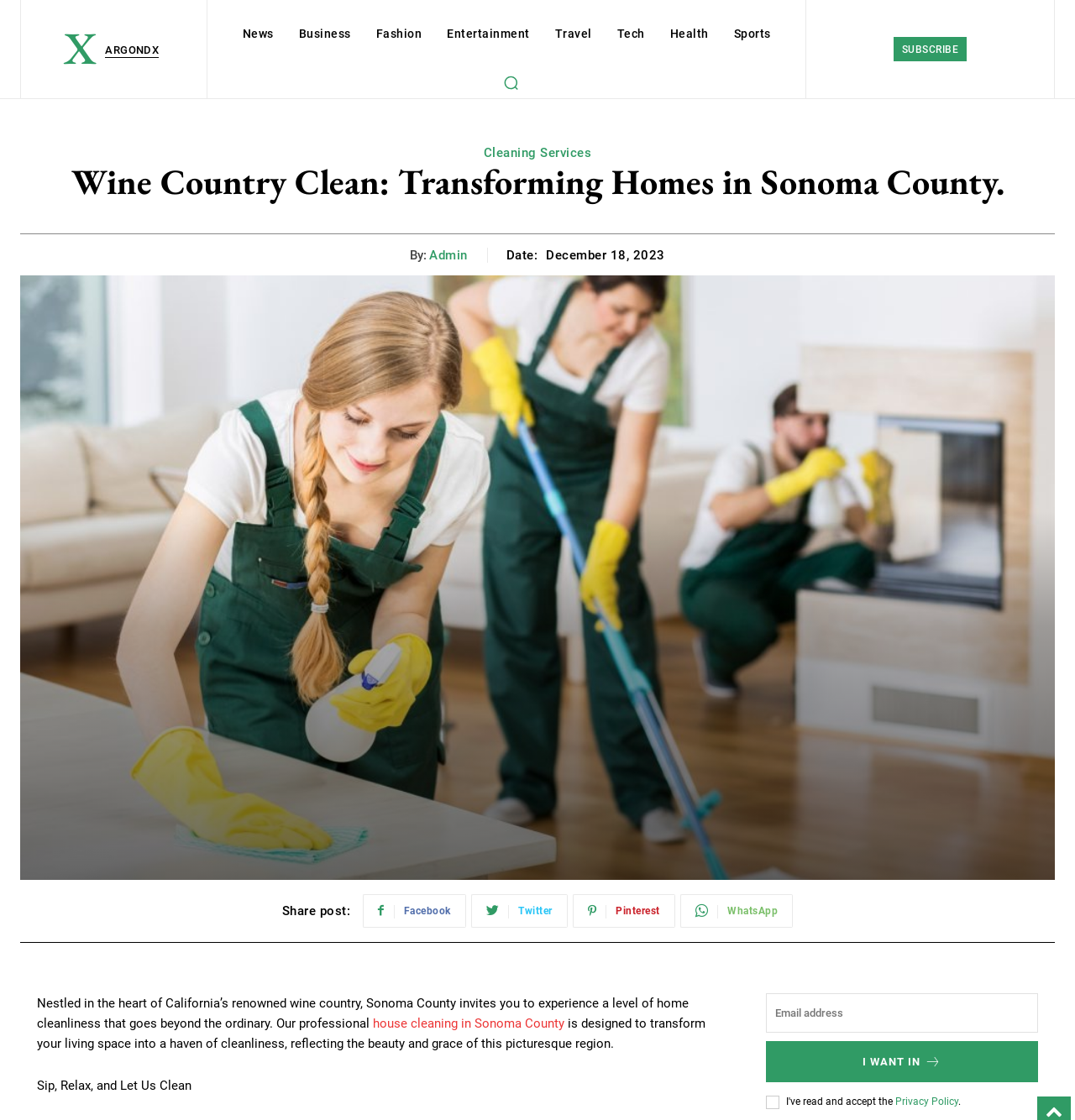Determine the bounding box coordinates of the clickable element to achieve the following action: 'Enter your email address'. Provide the coordinates as four float values between 0 and 1, formatted as [left, top, right, bottom].

[0.712, 0.887, 0.966, 0.922]